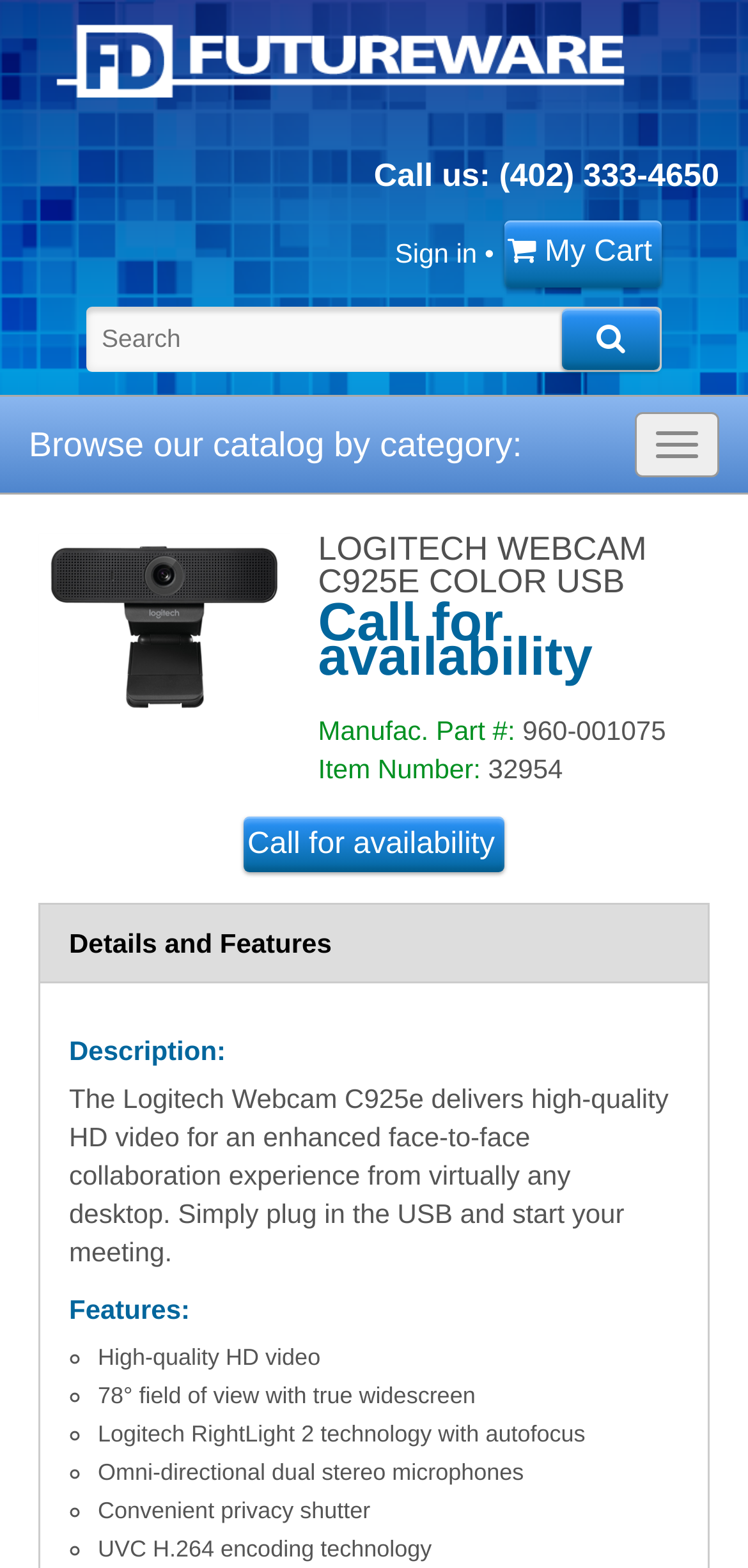Explain the webpage in detail.

This webpage is about the Logitech Webcam C925e product. At the top, there is a logo and a link to the website "FuturewareInc.com" on the left, and a phone number "(402) 333-4650" on the right. Below the logo, there is a search bar and a few links, including "My Cart" and "Sign in". 

On the left side, there is a navigation menu with a button to toggle it. Below the navigation menu, there is a category browser that allows users to browse products by category.

The main content of the webpage is about the Logitech Webcam C925e product. There is a product image on the left, and product information on the right. The product information includes the product name, a call for availability, the manufacturer's part number, and the item number. 

Below the product information, there are two links: "Call for availability" and "Details and Features". The "Details and Features" link is followed by a product description, which describes the product's features and benefits. 

The webpage also lists the product's features, including high-quality HD video, a 78° field of view with true widescreen, Logitech RightLight 2 technology with autofocus, omni-directional dual stereo microphones, a convenient privacy shutter, and UVC H.264 encoding technology.